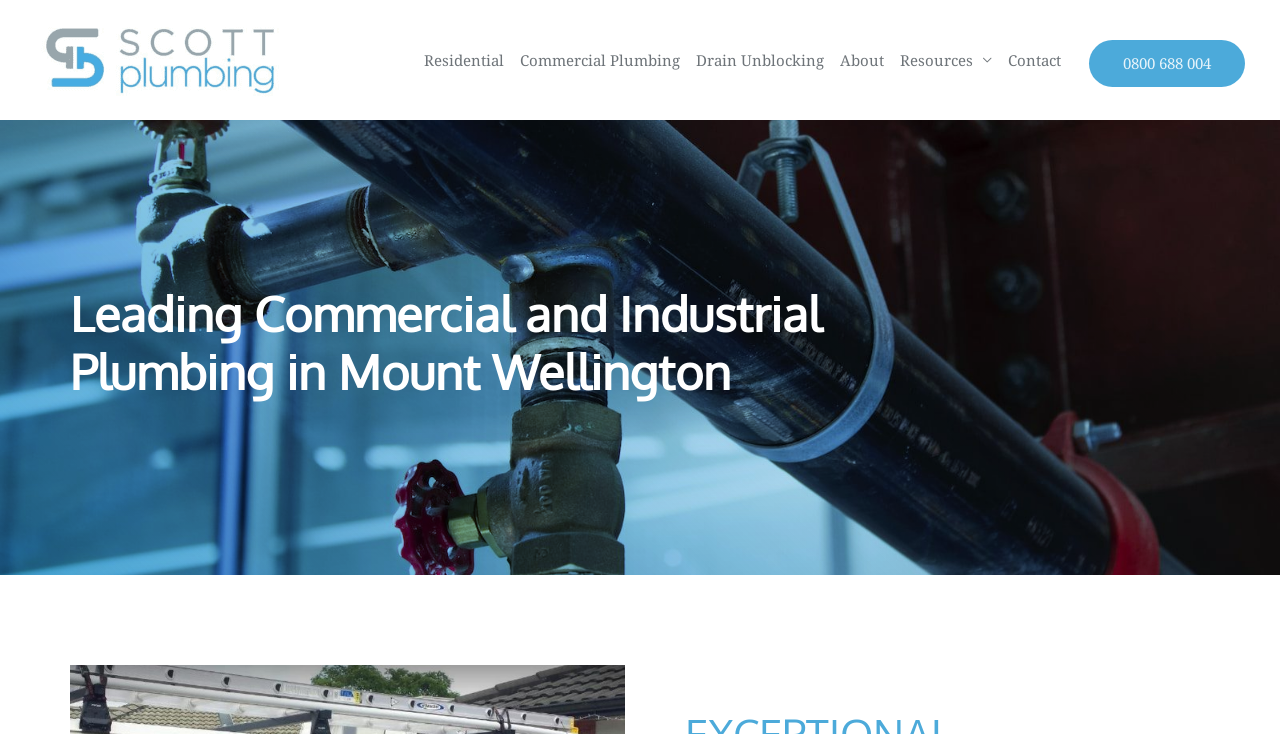Please identify the bounding box coordinates of the clickable area that will fulfill the following instruction: "Click on the Ajelix link". The coordinates should be in the format of four float numbers between 0 and 1, i.e., [left, top, right, bottom].

None